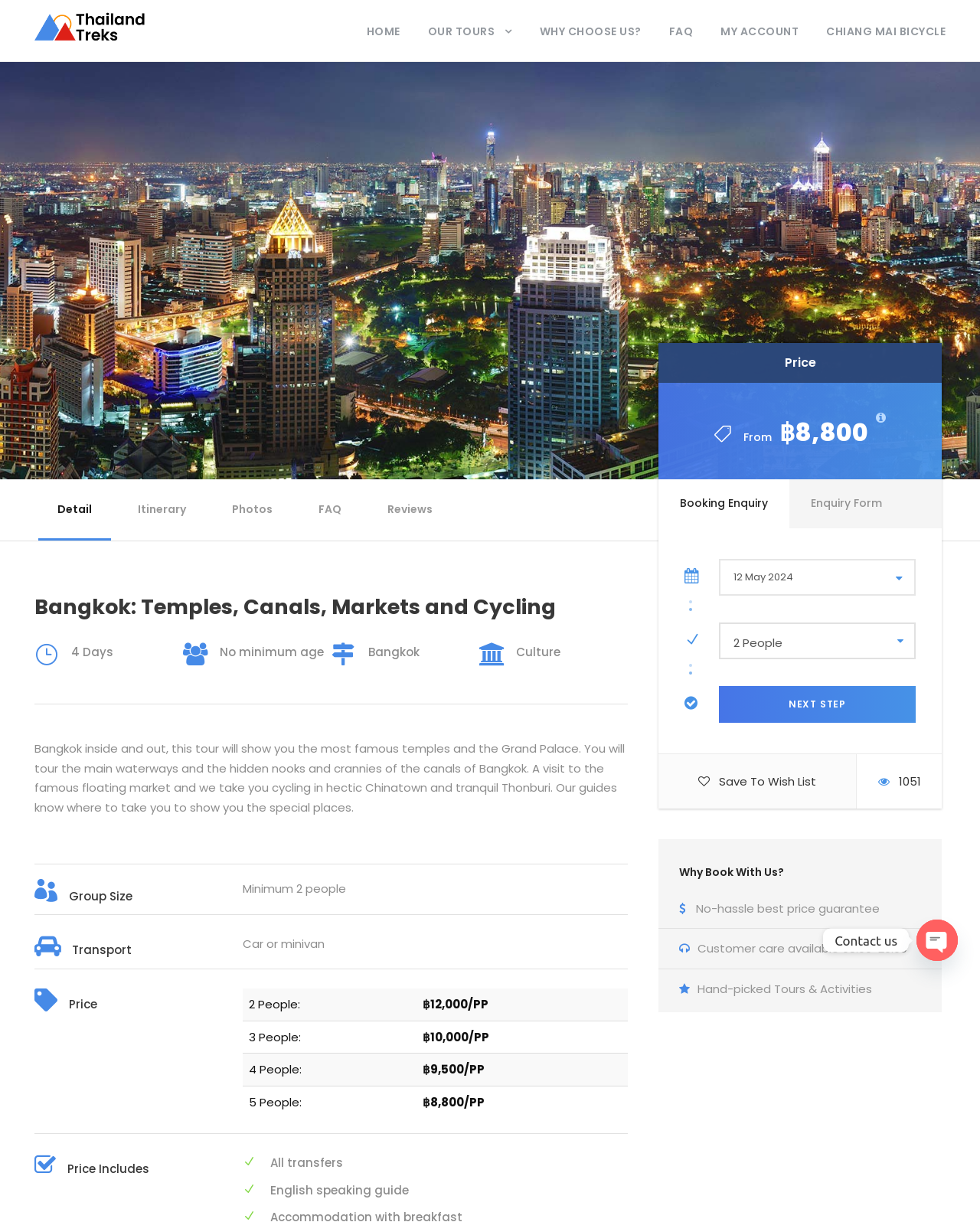Please locate the bounding box coordinates for the element that should be clicked to achieve the following instruction: "Contact us through Facebook Messenger". Ensure the coordinates are given as four float numbers between 0 and 1, i.e., [left, top, right, bottom].

[0.935, 0.753, 0.977, 0.786]